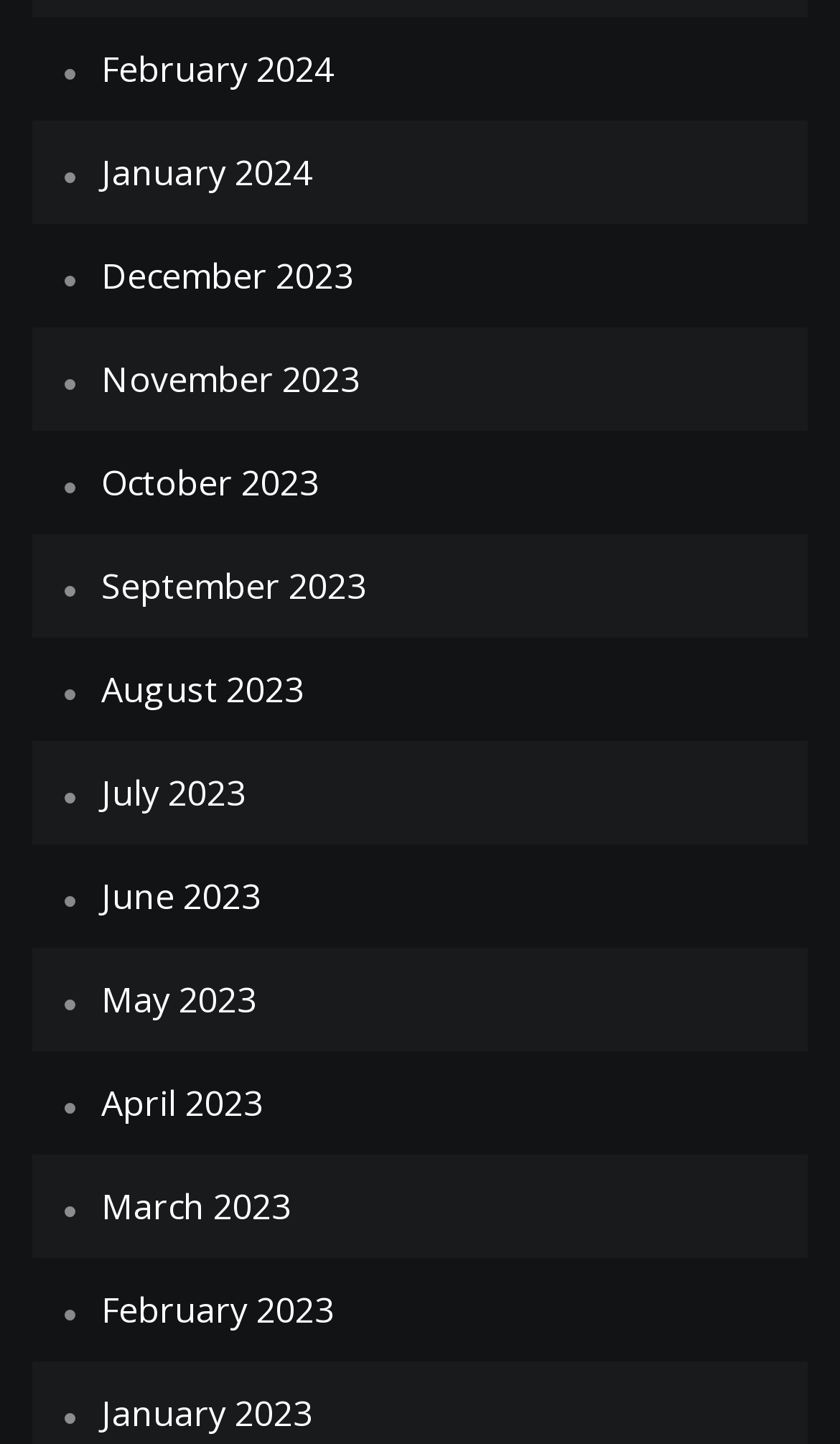Using the image as a reference, answer the following question in as much detail as possible:
How many months are listed?

I can count the number of links in the list, and there are 12 links, each representing a month from February 2023 to February 2024.